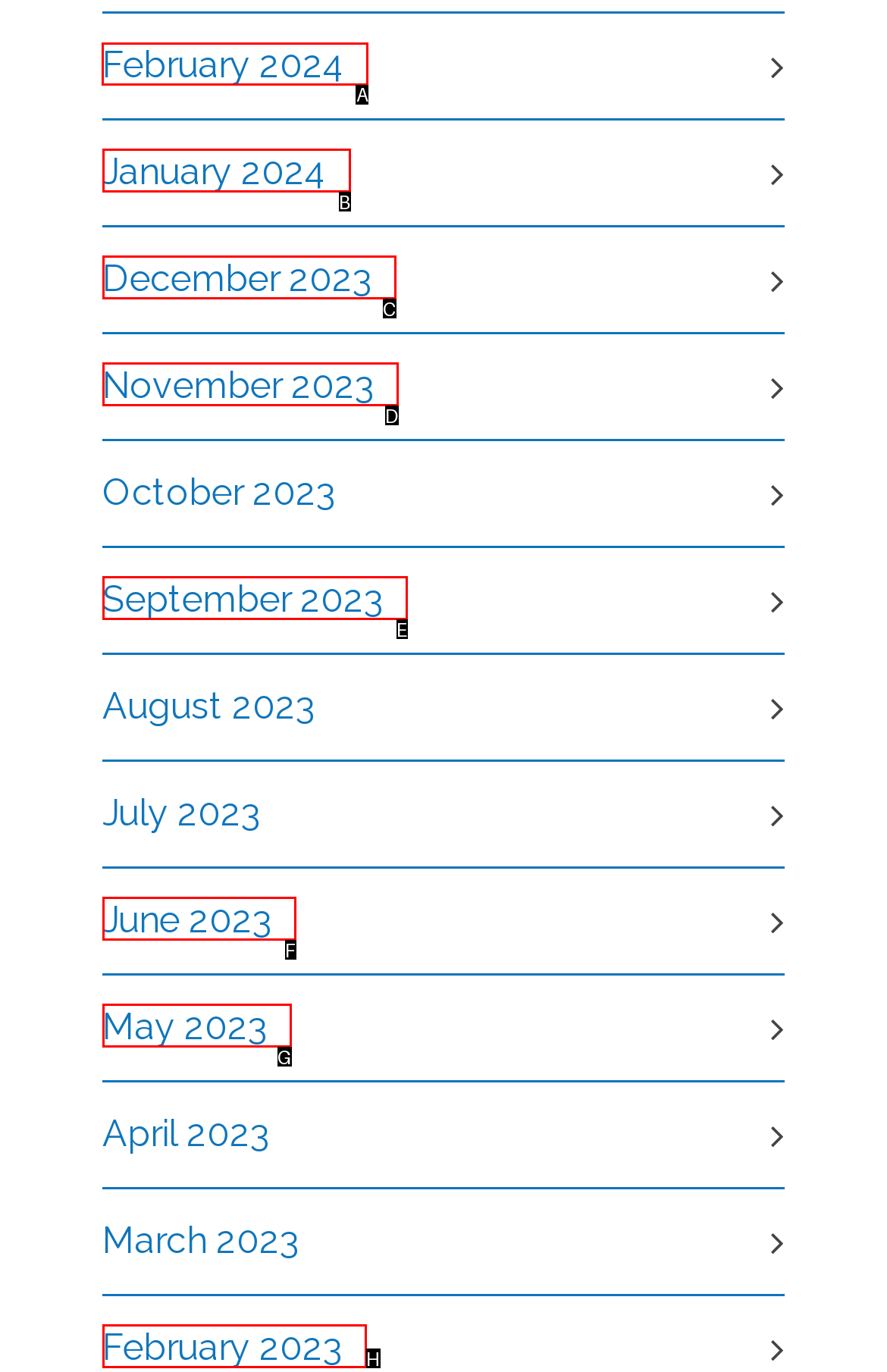Please indicate which HTML element should be clicked to fulfill the following task: view February 2024. Provide the letter of the selected option.

A